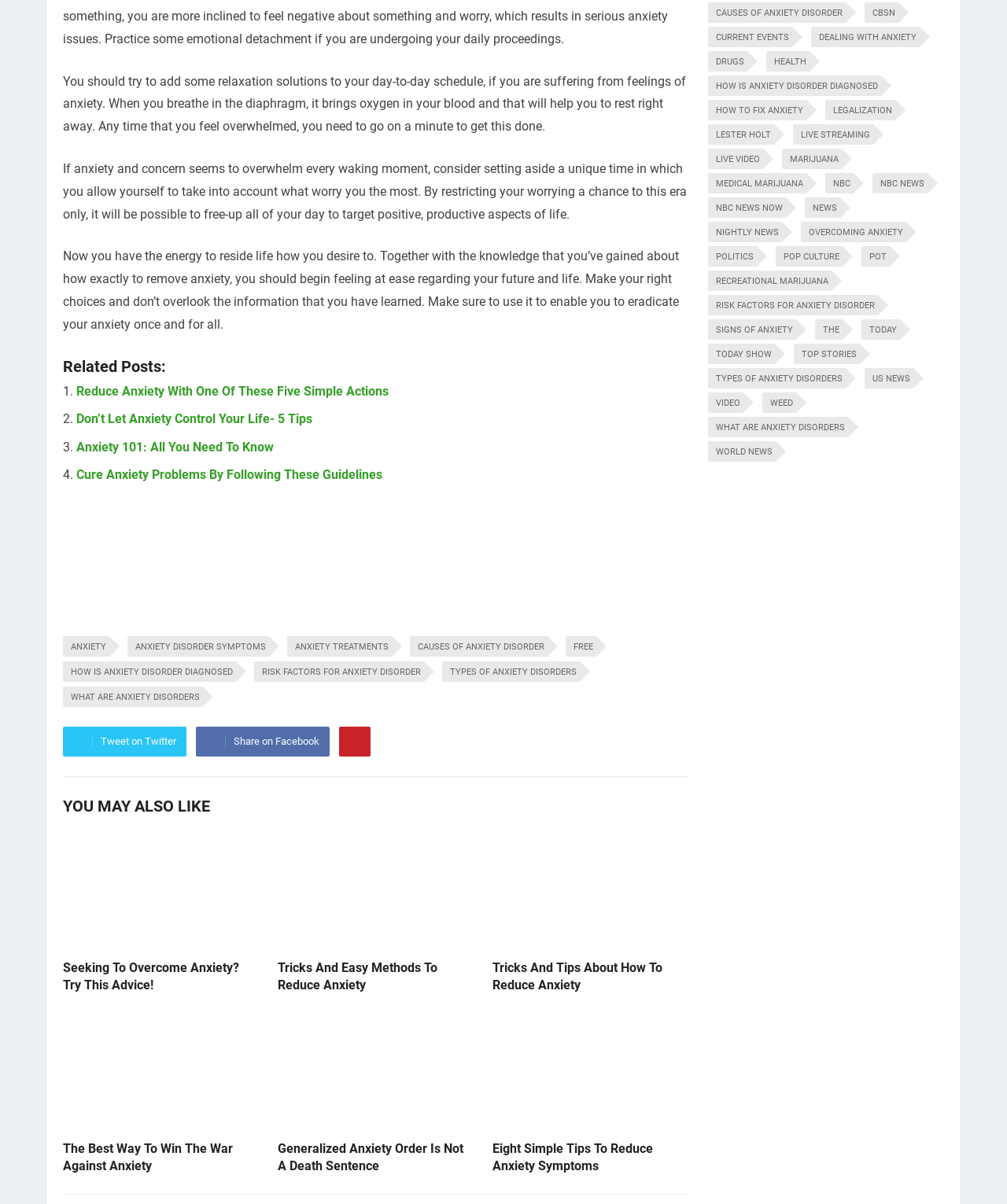Determine the bounding box coordinates of the clickable region to carry out the instruction: "Read 'You should try to add some relaxation solutions to your day-to-day schedule, if you are suffering from feelings of anxiety.'".

[0.062, 0.061, 0.681, 0.111]